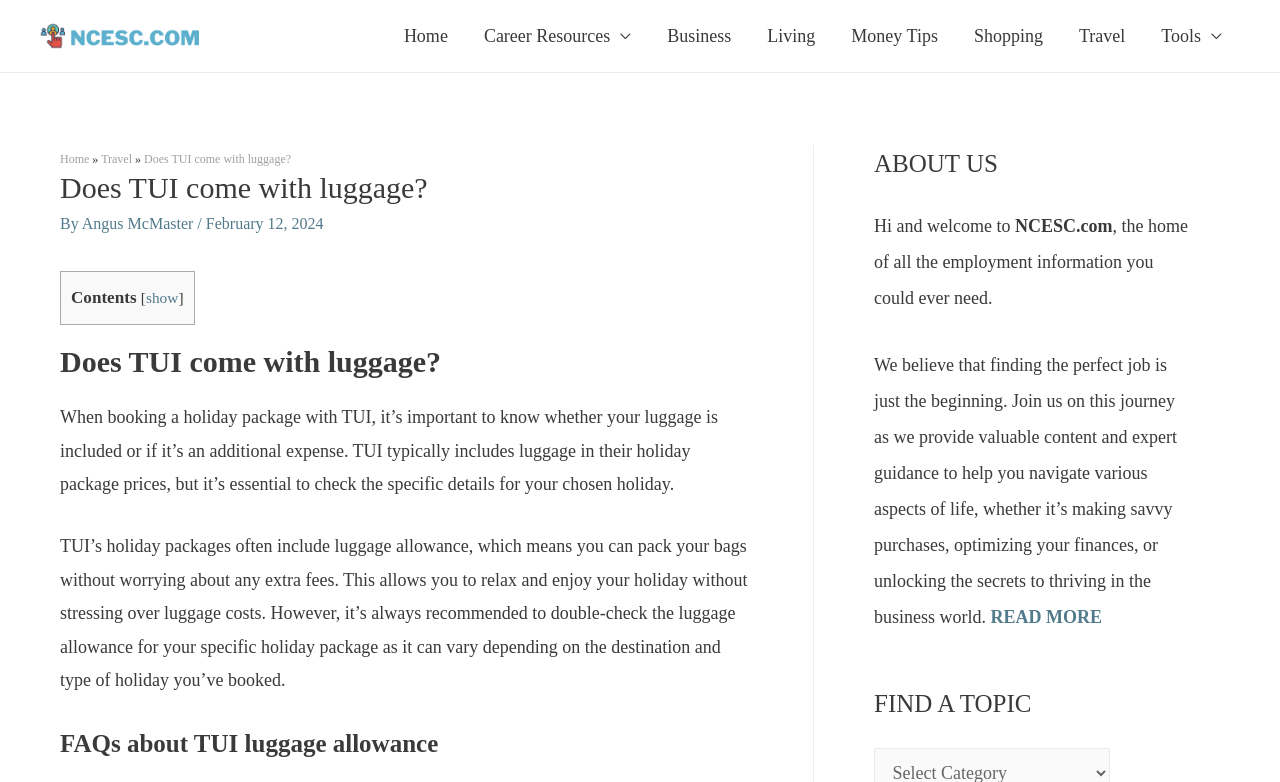Please determine the bounding box coordinates for the element with the description: "alt="logo"".

[0.031, 0.031, 0.156, 0.056]